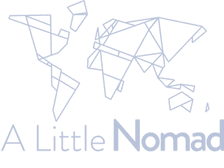Respond with a single word or phrase to the following question:
What is the theme of the blog 'A Little Nomad'?

Travel and adventure